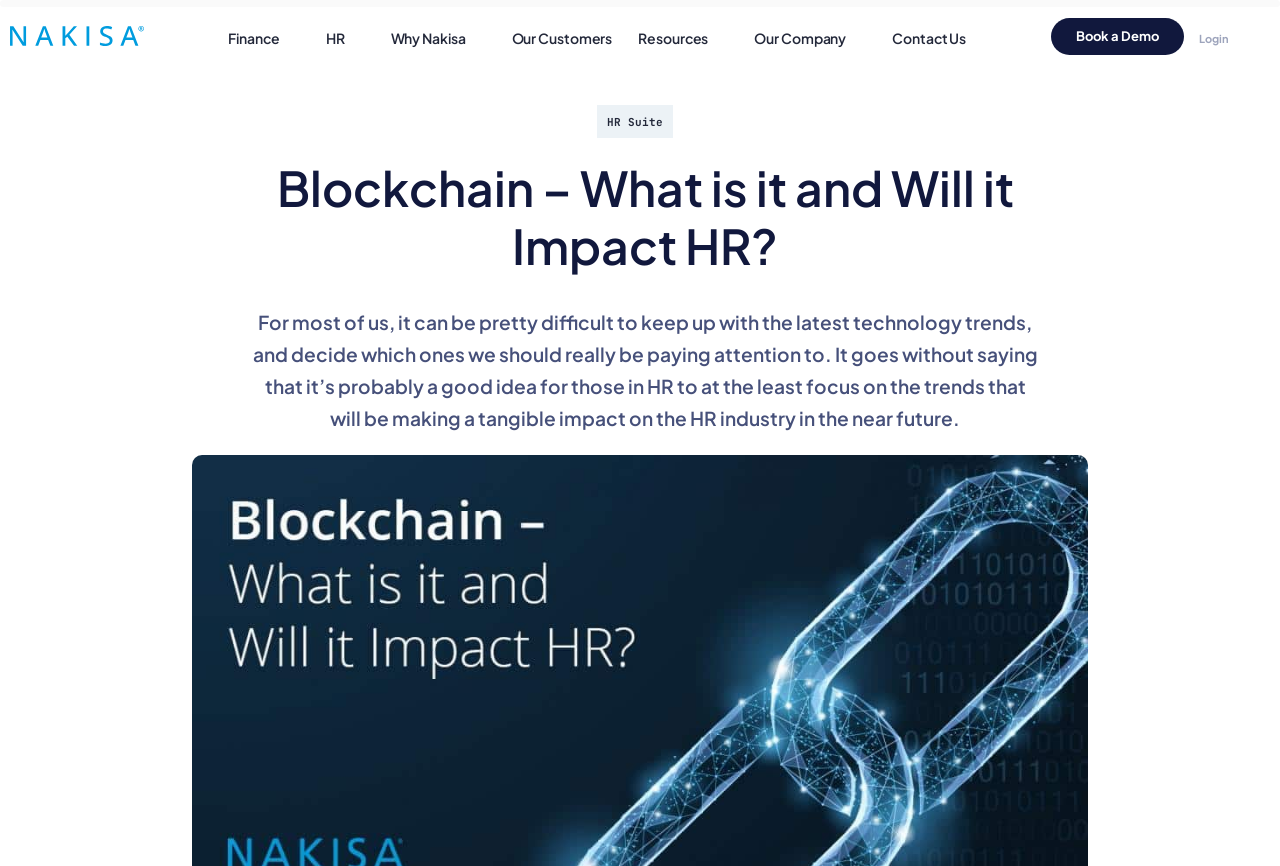What is the main challenge in keeping up with technology trends?
Please answer the question as detailed as possible.

According to the article, the main challenge in keeping up with technology trends is deciding which ones are worth paying attention to, as stated in the sentence 'For most of us, it can be pretty difficult to keep up with the latest technology trends, and decide which ones we should really be paying attention to.'